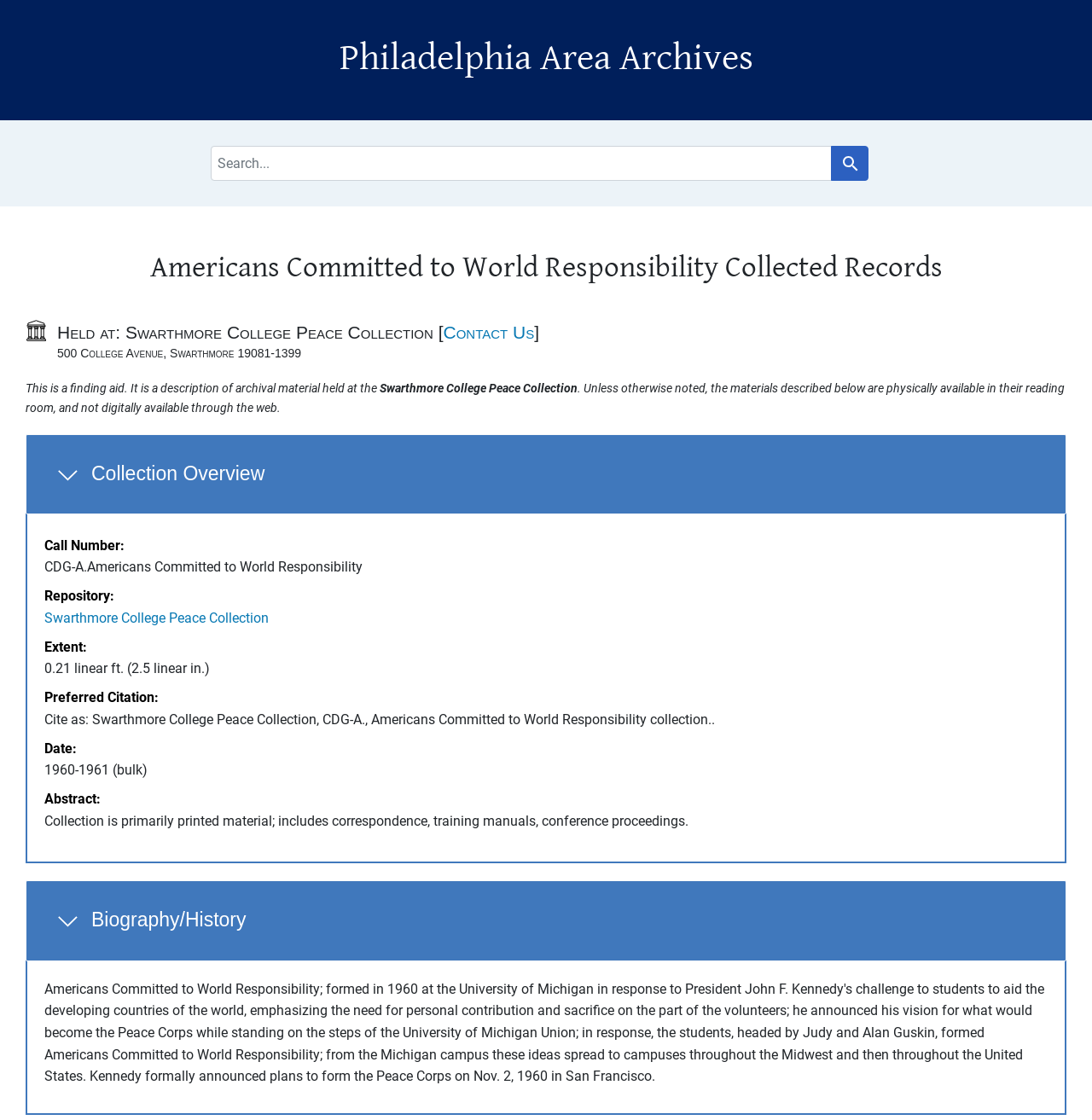Provide the bounding box coordinates of the area you need to click to execute the following instruction: "View Biography/History".

[0.023, 0.786, 0.977, 0.858]